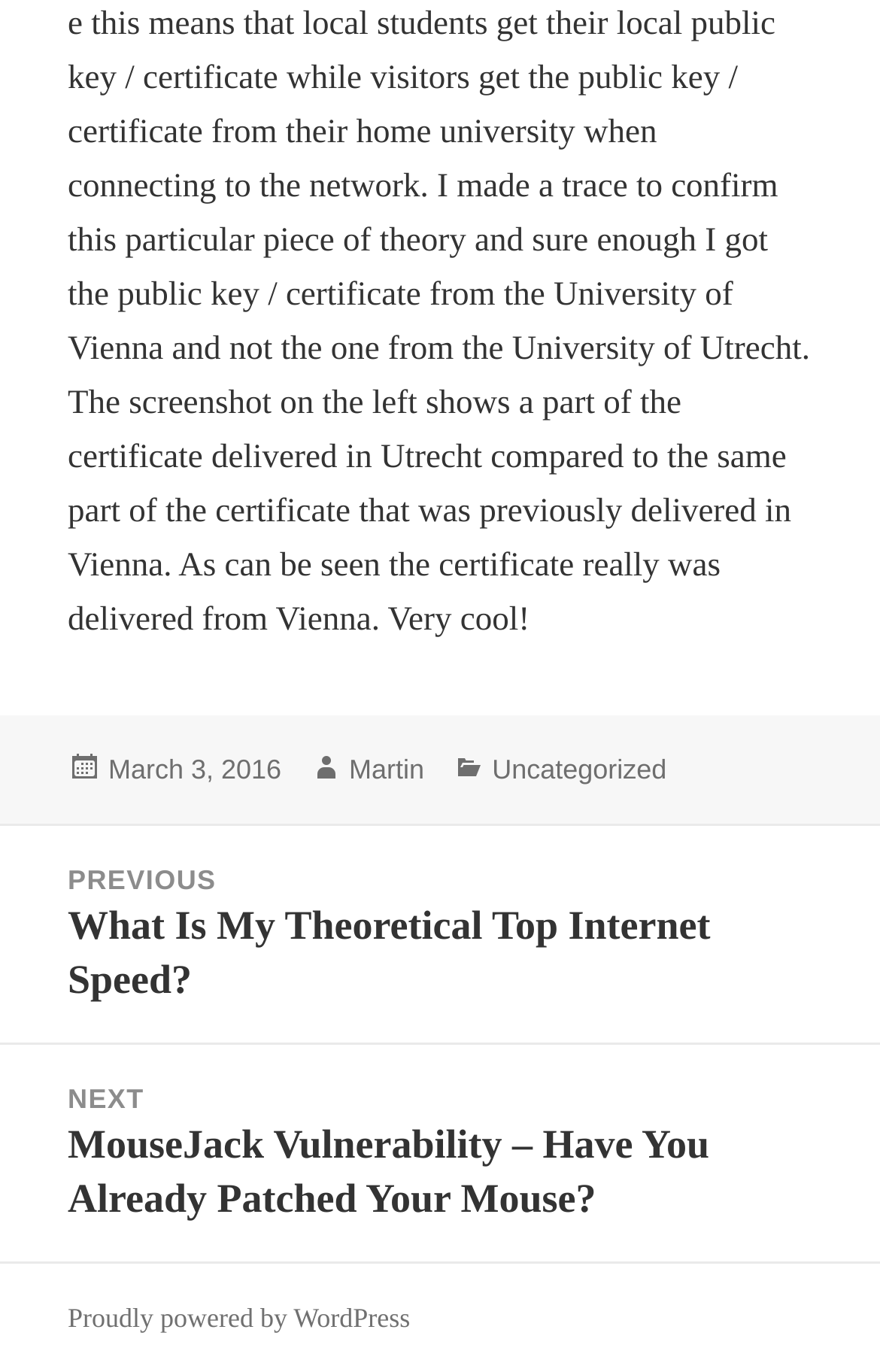Please provide a detailed answer to the question below based on the screenshot: 
What is the category of the post?

I found the category of the post by looking at the footer section of the webpage, where it says 'Categories' followed by the category 'Uncategorized'.